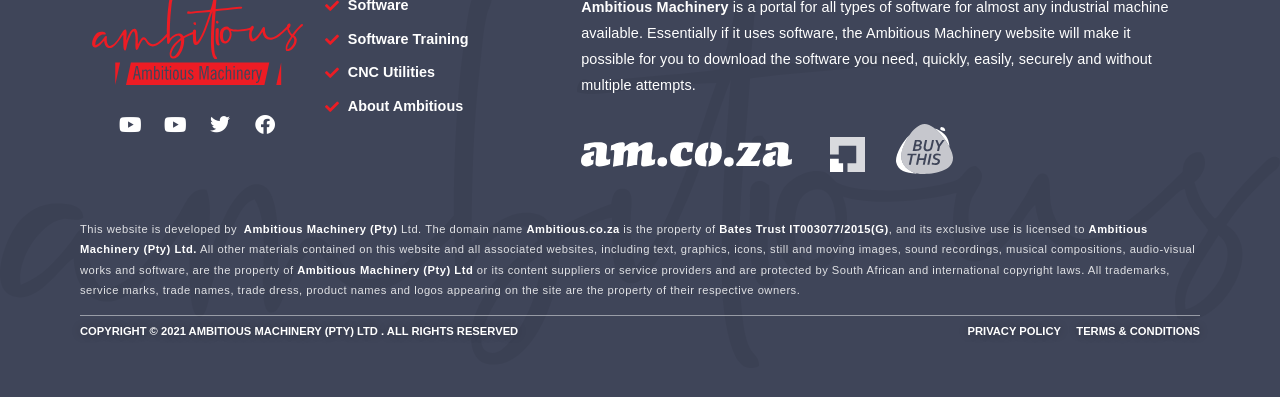How many social media links are at the top?
Please provide a comprehensive answer to the question based on the webpage screenshot.

I counted the number of social media links at the top of the webpage, which are 'Youtube', 'Twitter', and 'Facebook'.